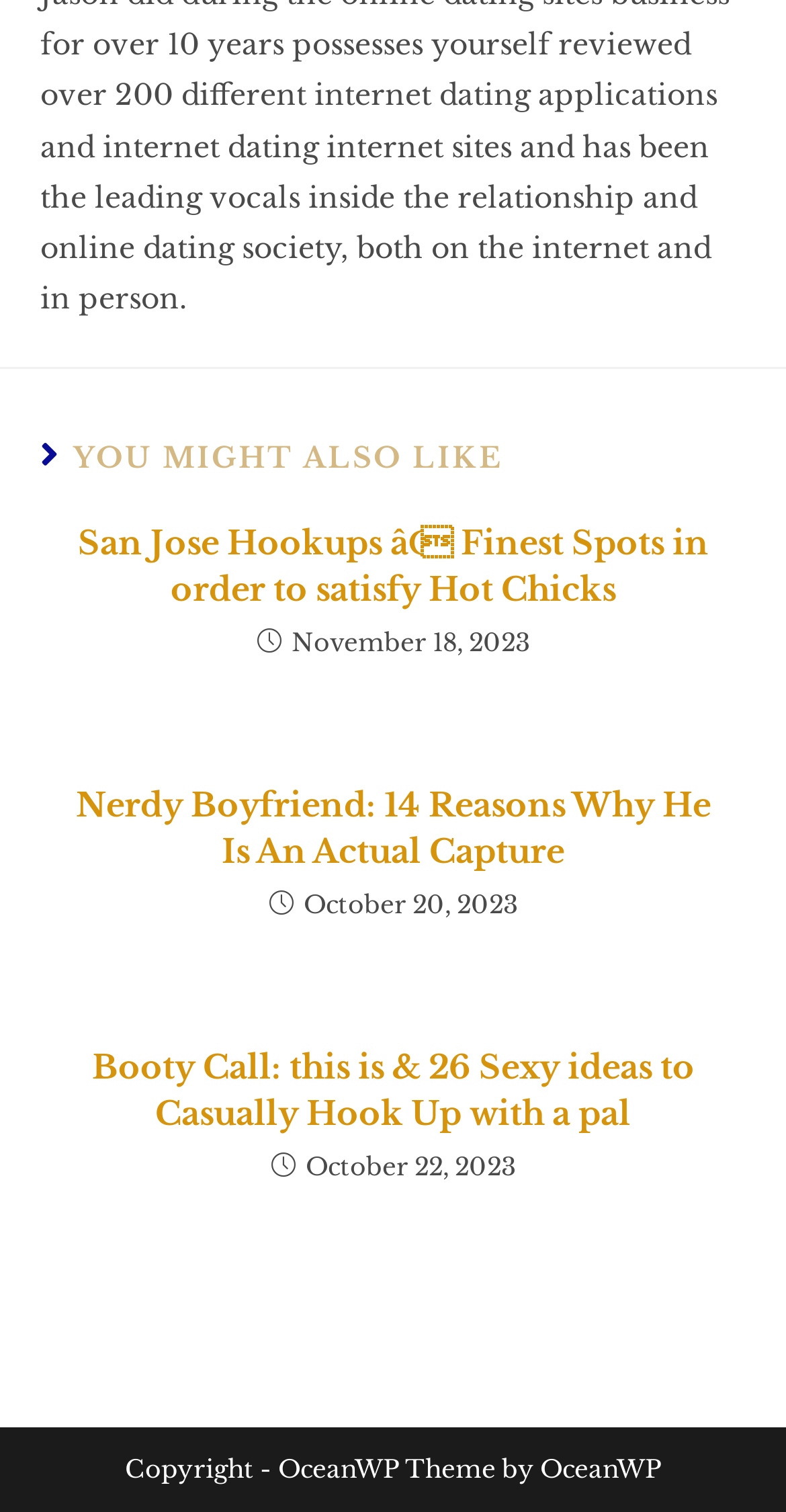Refer to the image and provide a thorough answer to this question:
When was the second article published?

The second article has a time element with the text 'October 20, 2023', which indicates the publication date of the article.